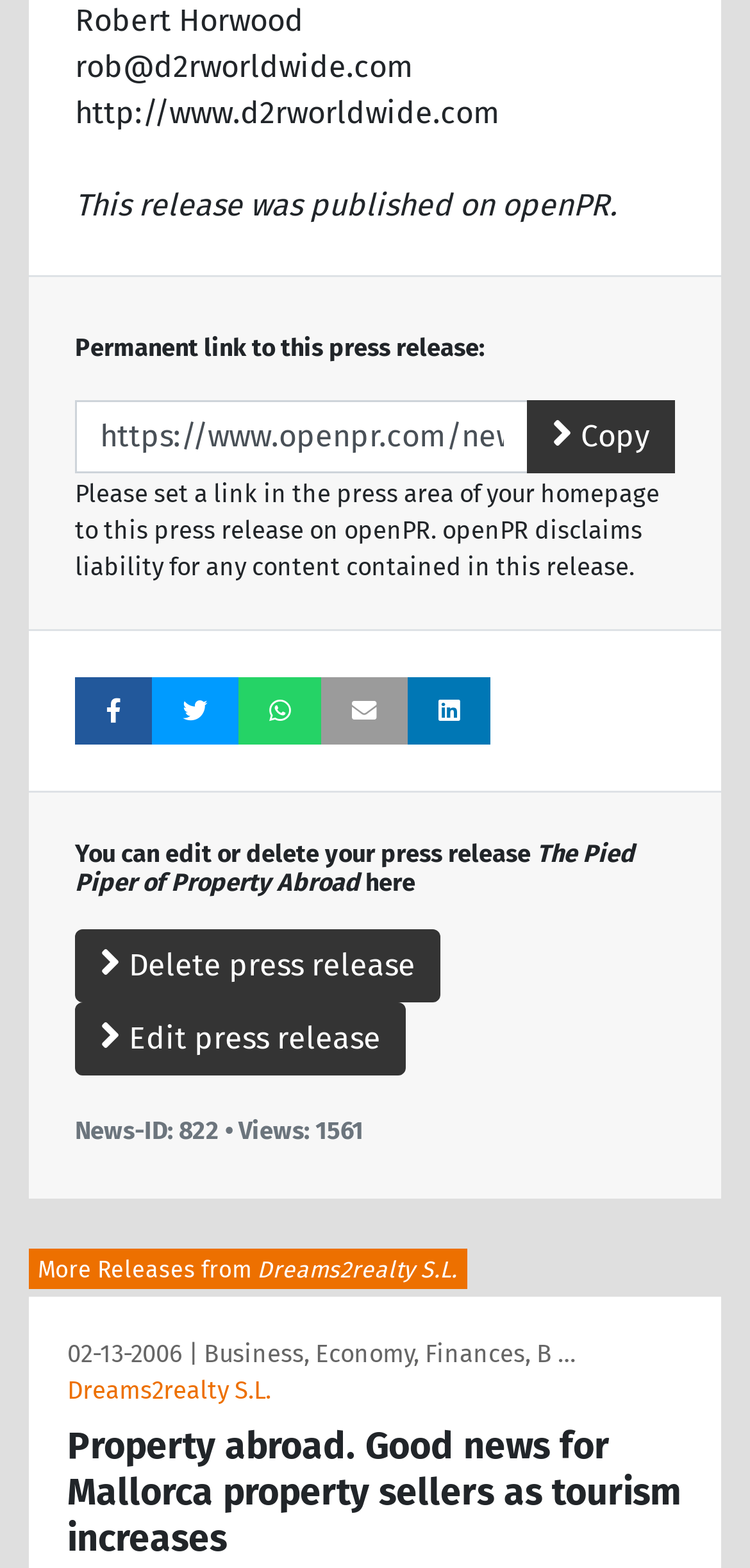Reply to the question below using a single word or brief phrase:
How many views does the press release have?

1561